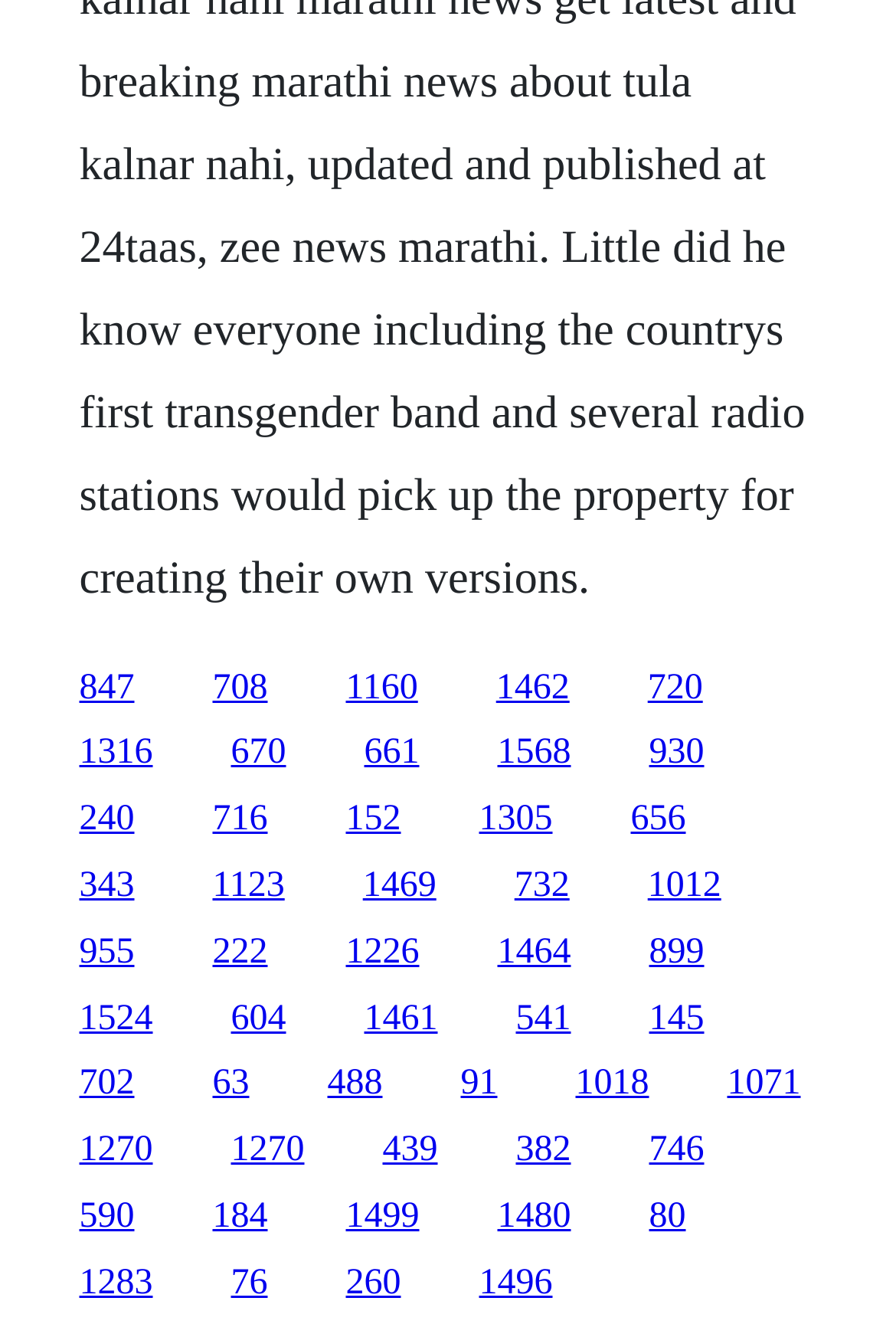What is the number of links on the webpage?
Please answer using one word or phrase, based on the screenshot.

34